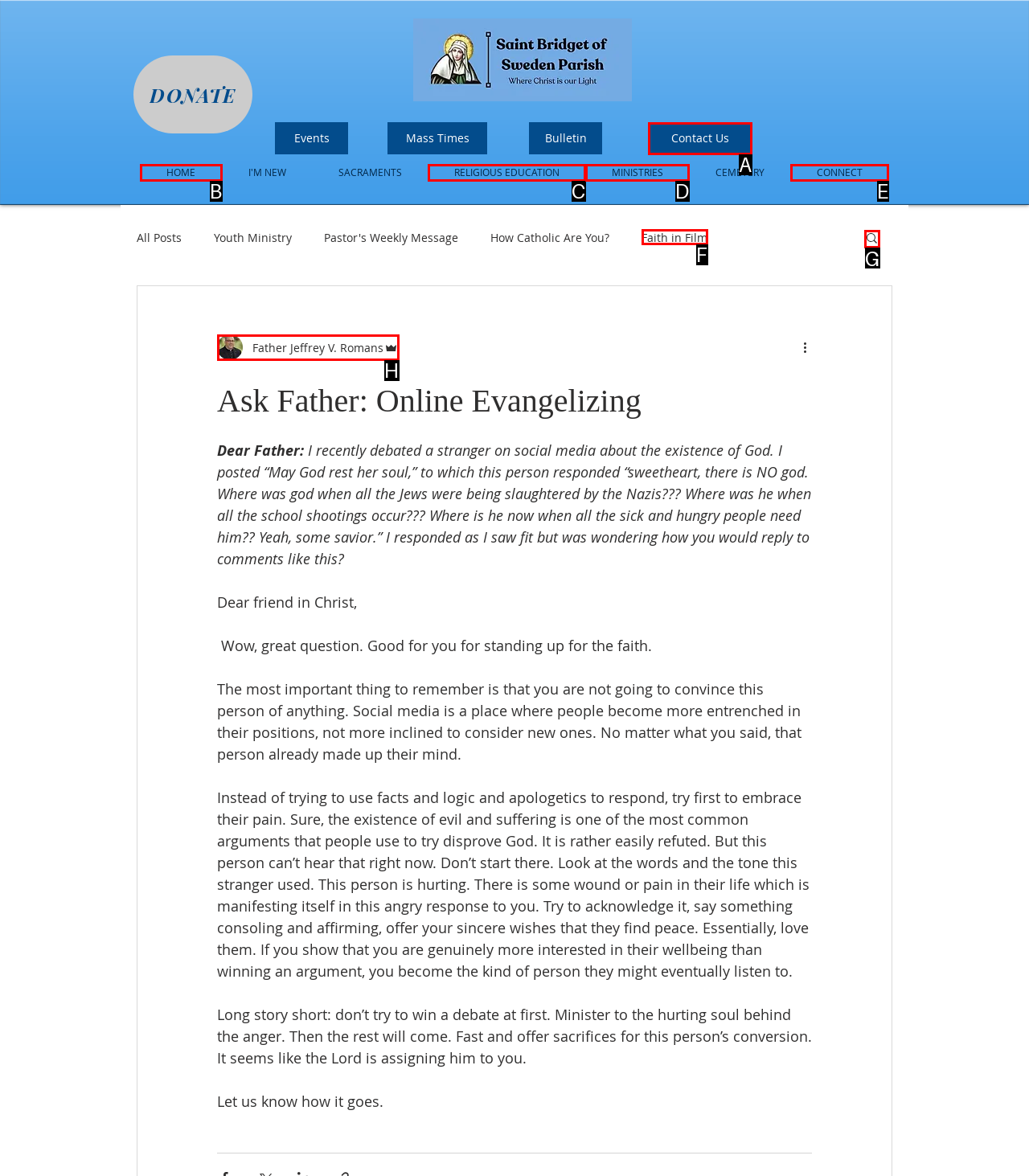Please indicate which option's letter corresponds to the task: Search for a topic by examining the highlighted elements in the screenshot.

G